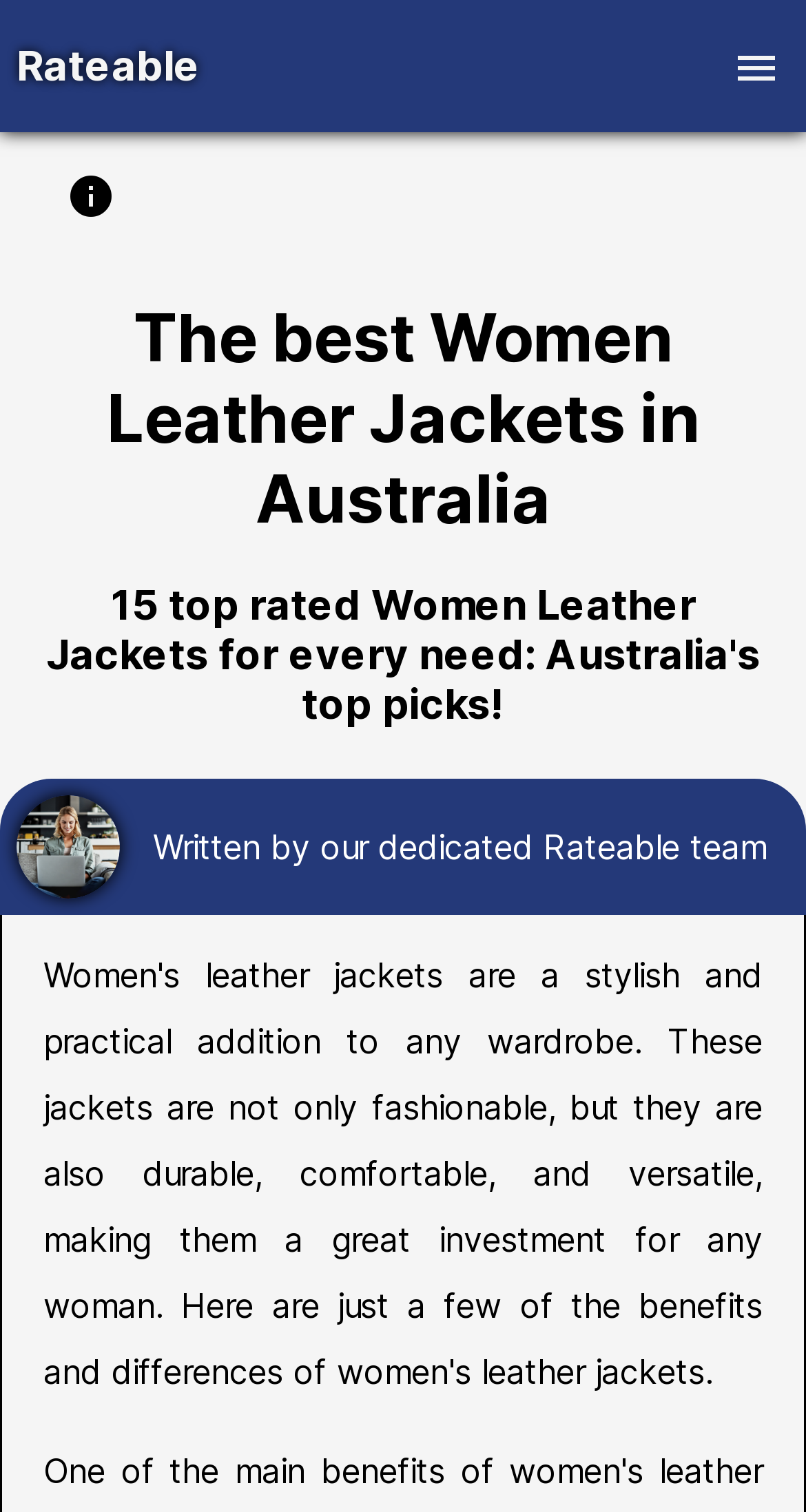Use the information in the screenshot to answer the question comprehensively: What is the author of the content?

The webpage has a static text that reads 'Written by our dedicated Rateable team', which suggests that the content is written by a team of authors from Rateable.